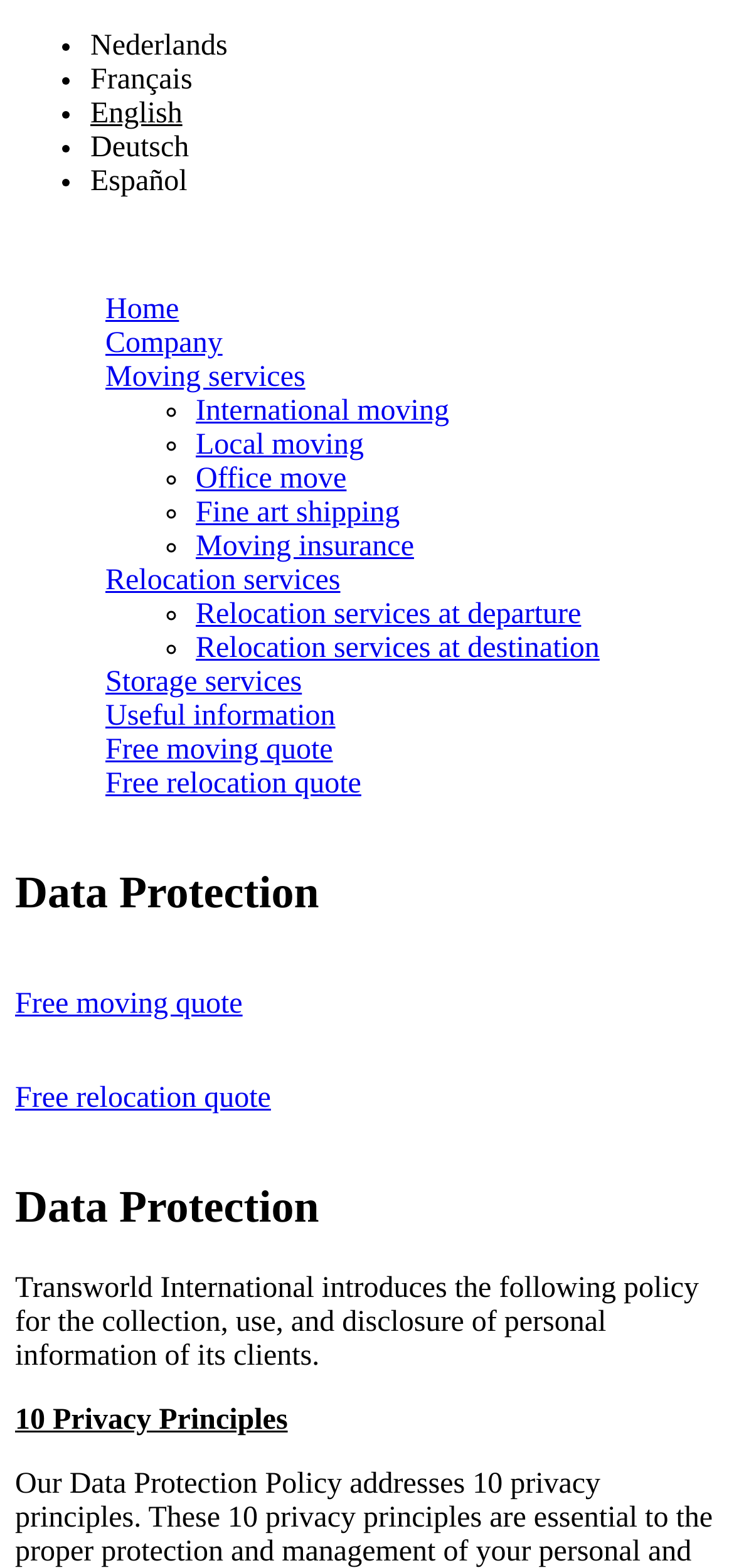What is the topic of the 'Data Protection' section?
Refer to the screenshot and respond with a concise word or phrase.

Privacy policy